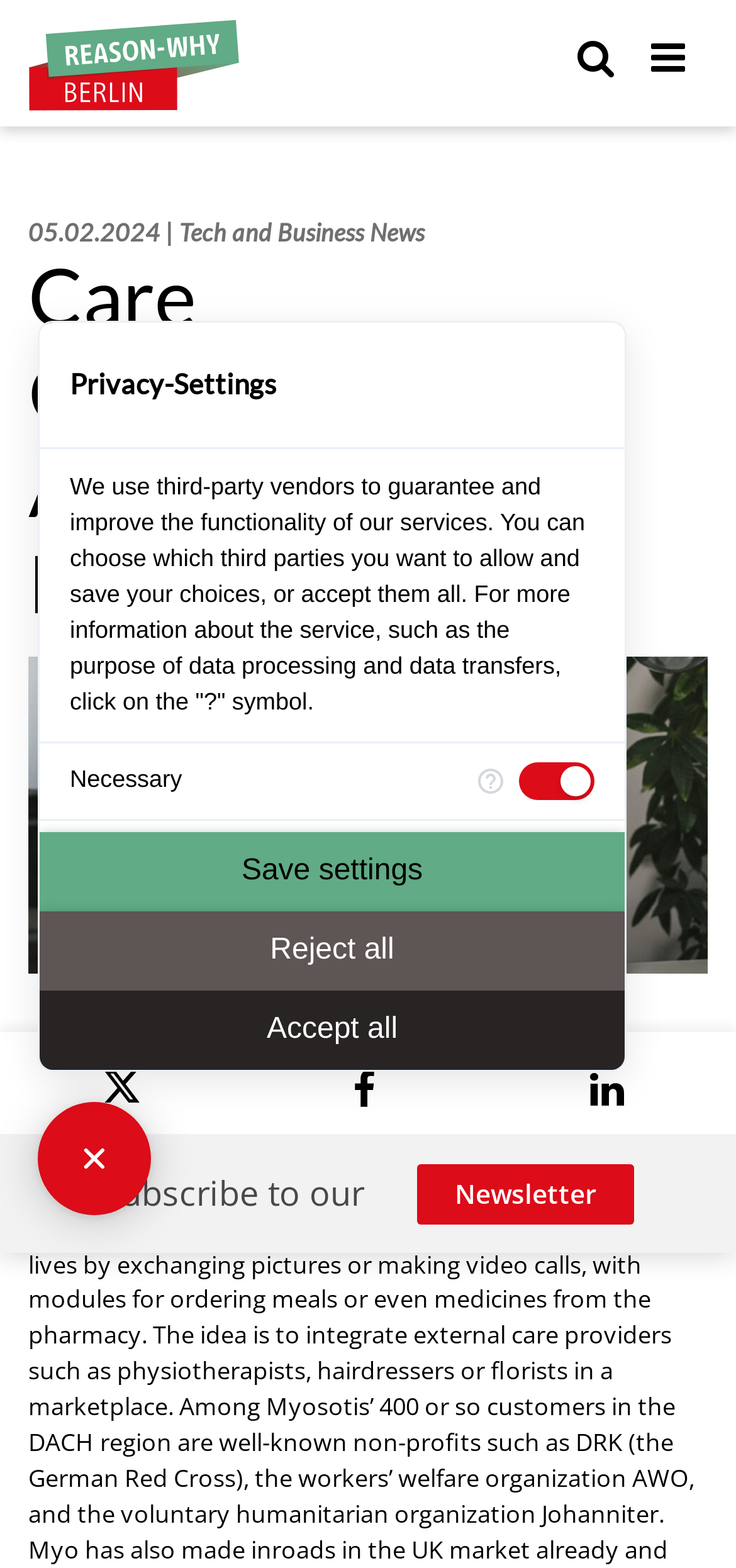Please determine the primary heading and provide its text.

Care Communication App Myo Gets Funding